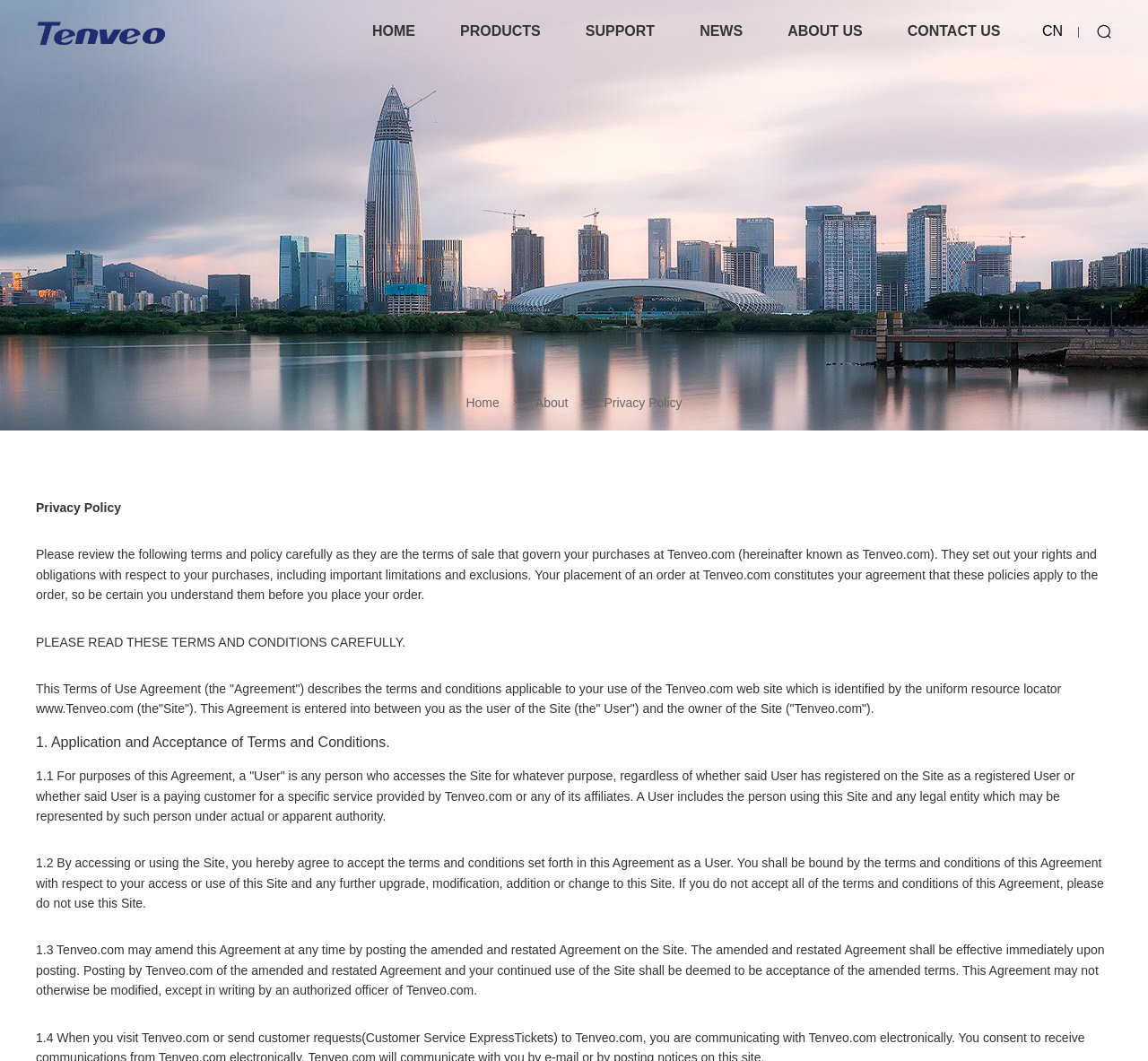Specify the bounding box coordinates of the area to click in order to follow the given instruction: "Click NEWS."

[0.59, 0.0, 0.667, 0.059]